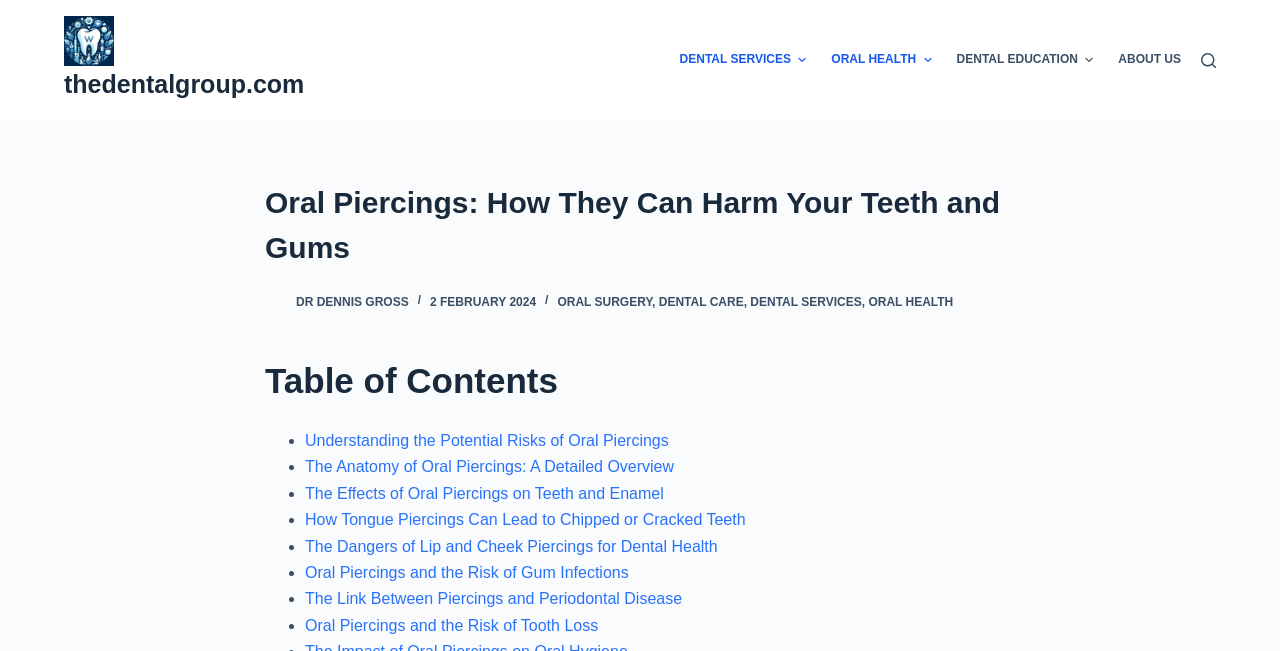Specify the bounding box coordinates of the element's area that should be clicked to execute the given instruction: "Learn about the effects of oral piercings on teeth and enamel". The coordinates should be four float numbers between 0 and 1, i.e., [left, top, right, bottom].

[0.238, 0.745, 0.519, 0.771]